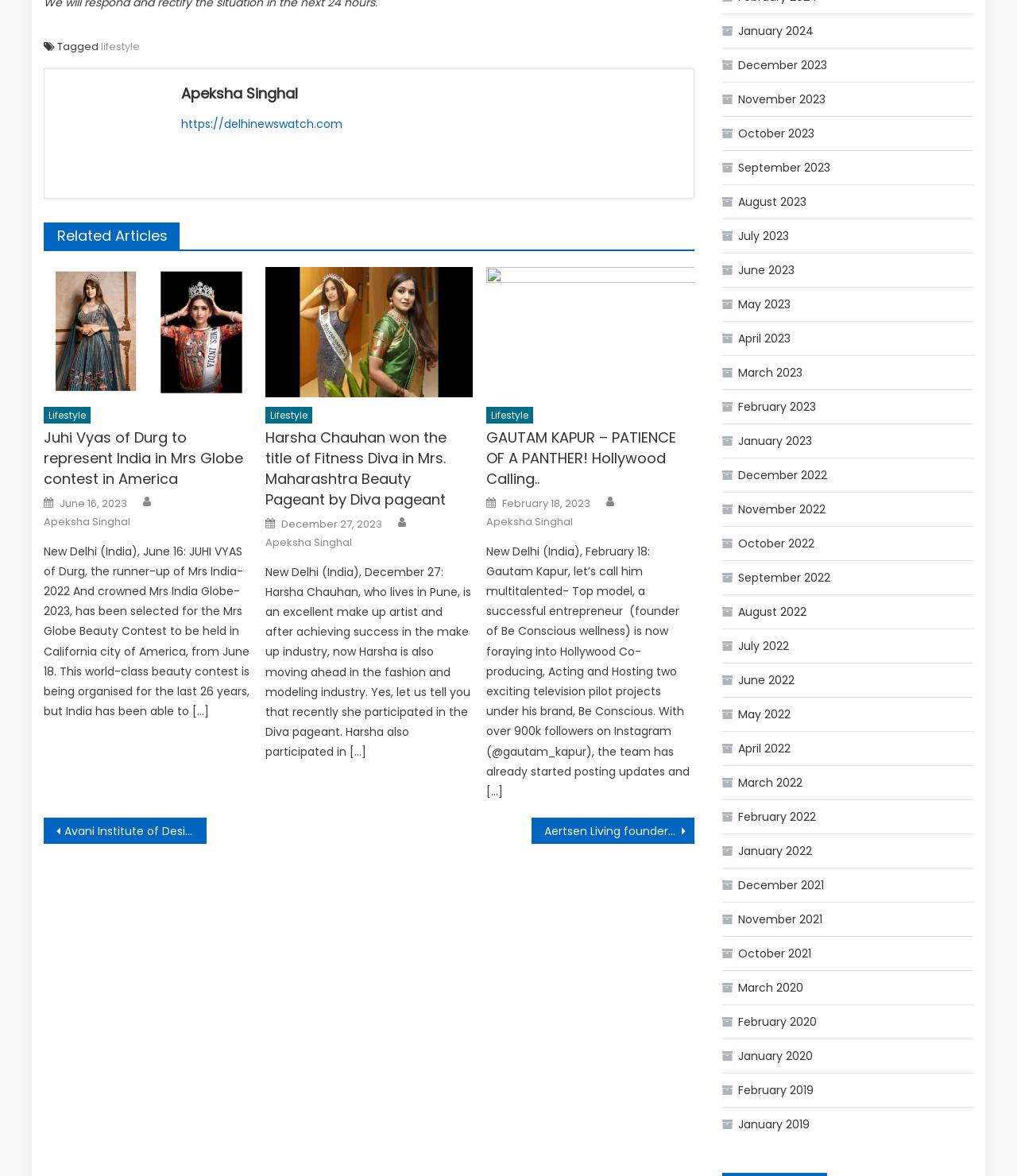Indicate the bounding box coordinates of the element that needs to be clicked to satisfy the following instruction: "Read about the fundraiser". The coordinates should be four float numbers between 0 and 1, i.e., [left, top, right, bottom].

None